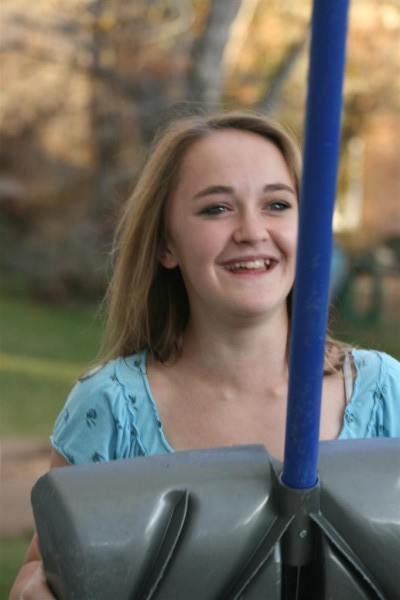Based on the visual content of the image, answer the question thoroughly: What is the color of the girl's top?

The caption specifically mentions that the girl is dressed in a light blue top, which suggests her playful and silly demeanor.